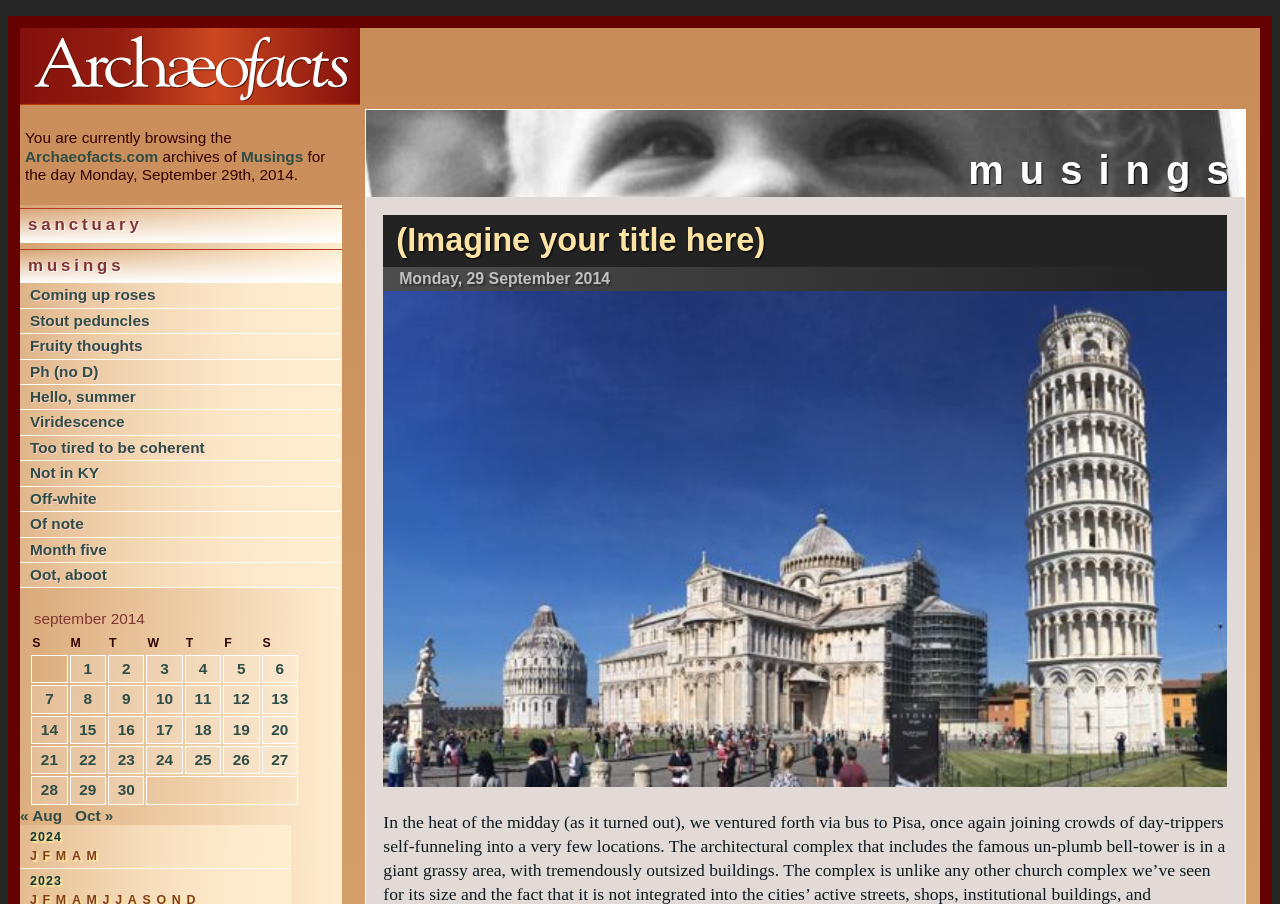Based on the image, please respond to the question with as much detail as possible:
What is the current day?

I found the answer by looking at the text 'for the day Monday, September 29th, 2014.' which is located below the 'Archaeofacts.com' link.